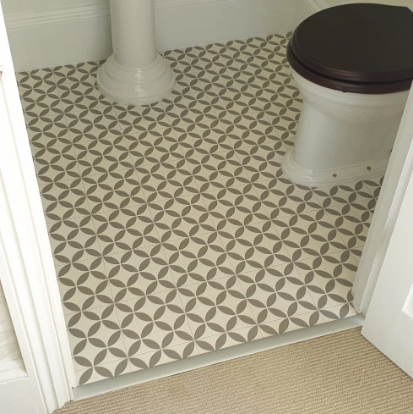Give a thorough caption for the picture.

The image showcases a stylish bathroom flooring design featuring elegant vinyl tiles arranged in a geometric pattern of overlapping circles. The color palette consists of soft beige and muted gray, creating a harmonious and modern look. In the background, a white toilet is partially visible next to a sleek white pedestal sink that seamlessly blends into the room's aesthetic. The flooring complements the overall decor with its contemporary design, while just beyond the bathroom entrance, a textured beige rug adds warmth and comfort to the setting. This combination highlights both functionality and style, making it an appealing choice for any modern bathroom.